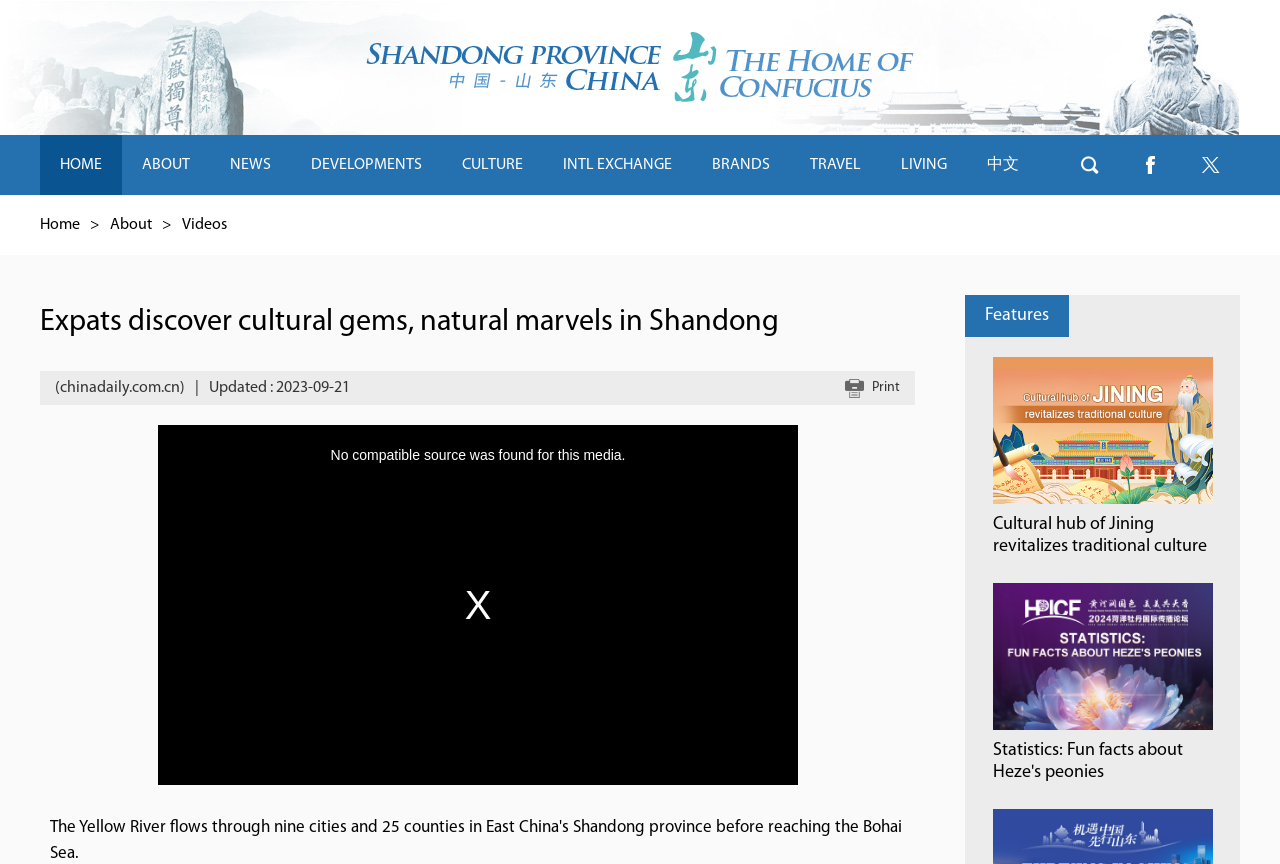What is the name of the province where the Yellow River flows?
Provide a comprehensive and detailed answer to the question.

Based on the meta description, it is mentioned that the Yellow River flows through nine cities and 25 counties in East China's Shandong province before reaching the Bohai Sea. Therefore, the answer is Shandong.